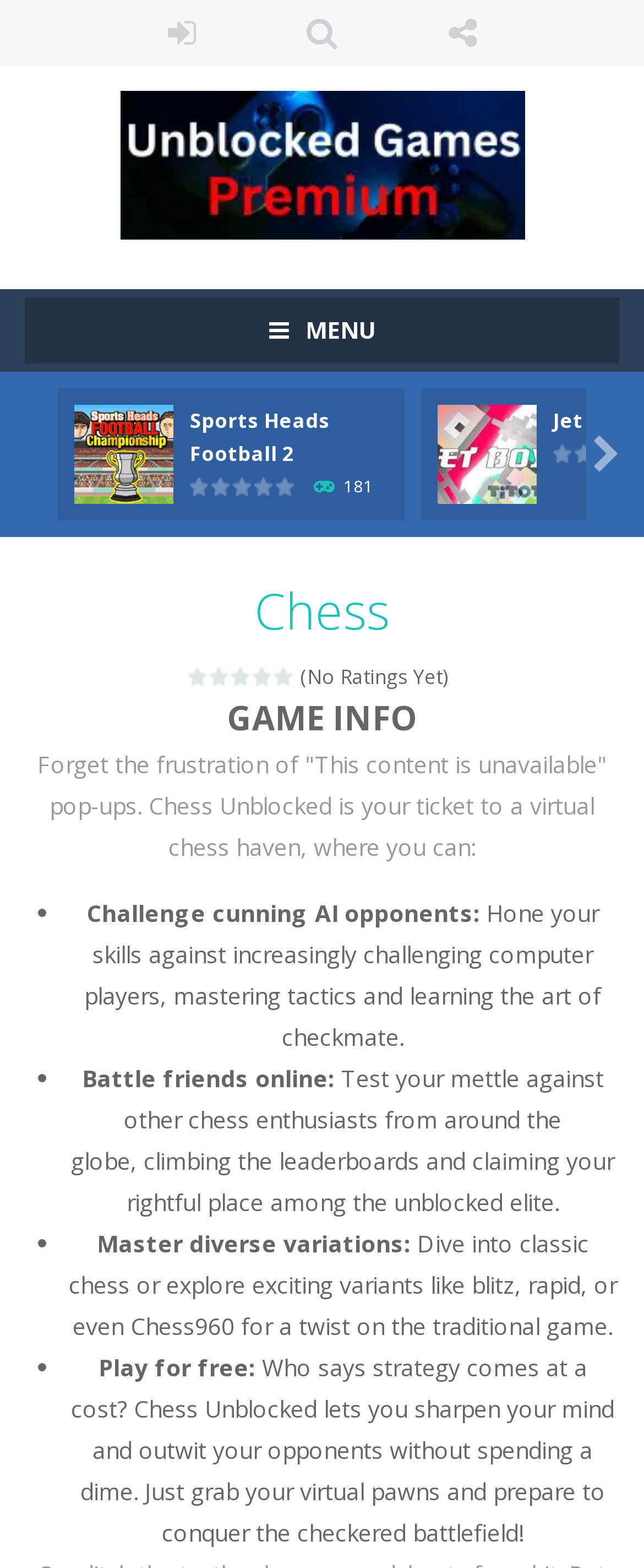Determine the bounding box coordinates of the element that should be clicked to execute the following command: "Search for a game".

[0.404, 0.0, 0.596, 0.042]